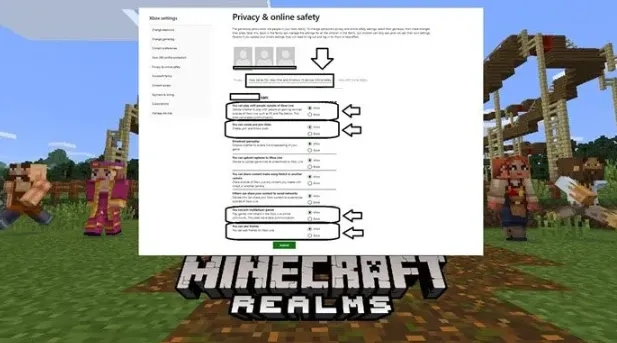Describe every aspect of the image in depth.

The image illustrates a Minecraft settings page titled "Privacy & online safety," prominently featuring checkboxes and toggle options that allow players to configure their multiplayer experience. It highlights the importance of setting permissions, ensuring players can invite friends and connect with others in the game safely. In the background, a vibrant Minecraft landscape is visible, with colorful characters engaging in various activities, emphasizing the social aspect of the game. The bottom of the image showcases the "Minecraft Realms" logo, reinforcing the connection to multiplayer gameplay. This setup is crucial for players looking to join or create multiplayer games within Minecraft, providing a user-friendly interface for managing privacy settings.